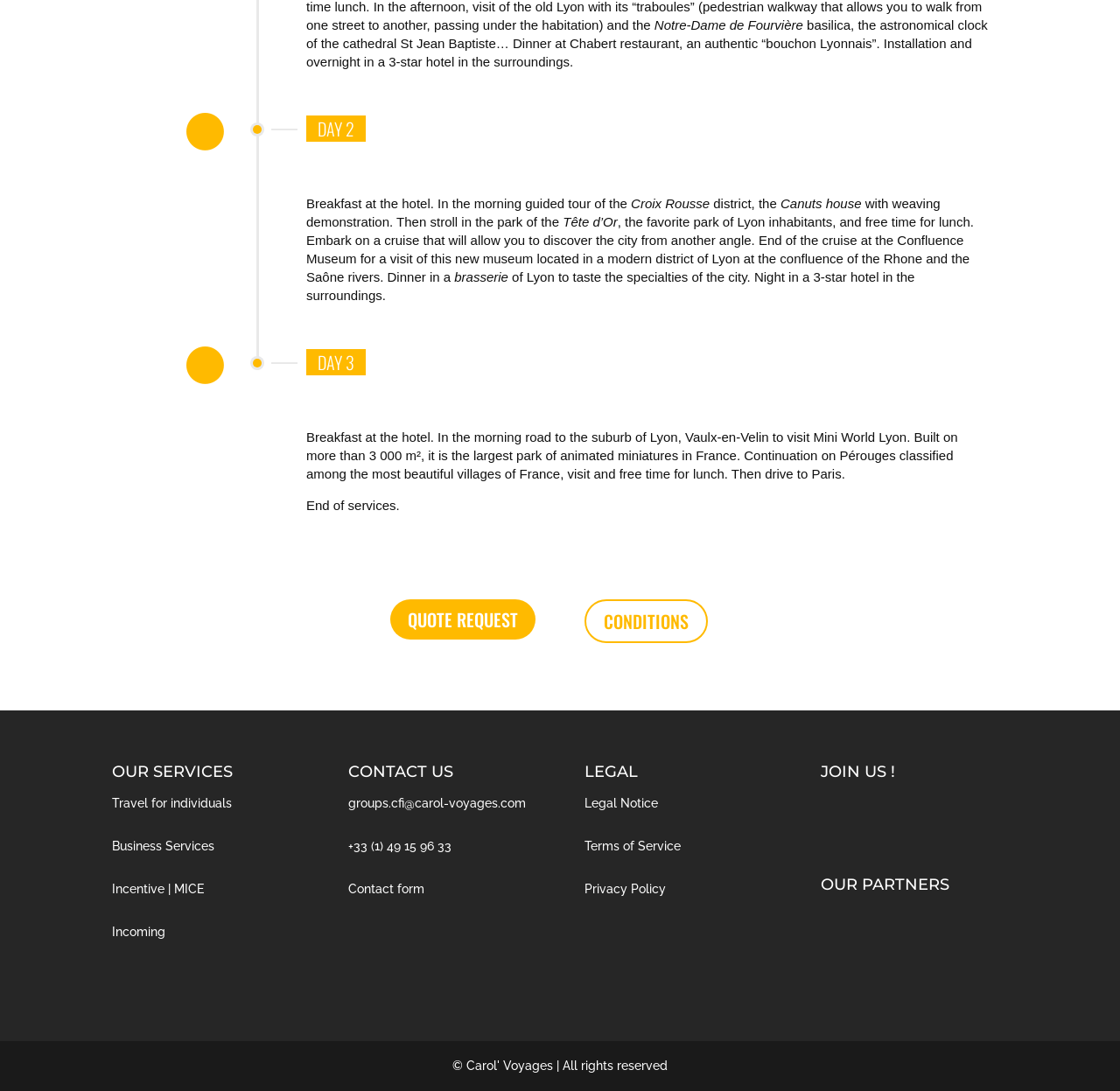Identify the bounding box coordinates of the area you need to click to perform the following instruction: "Contact us via email".

[0.311, 0.73, 0.47, 0.743]